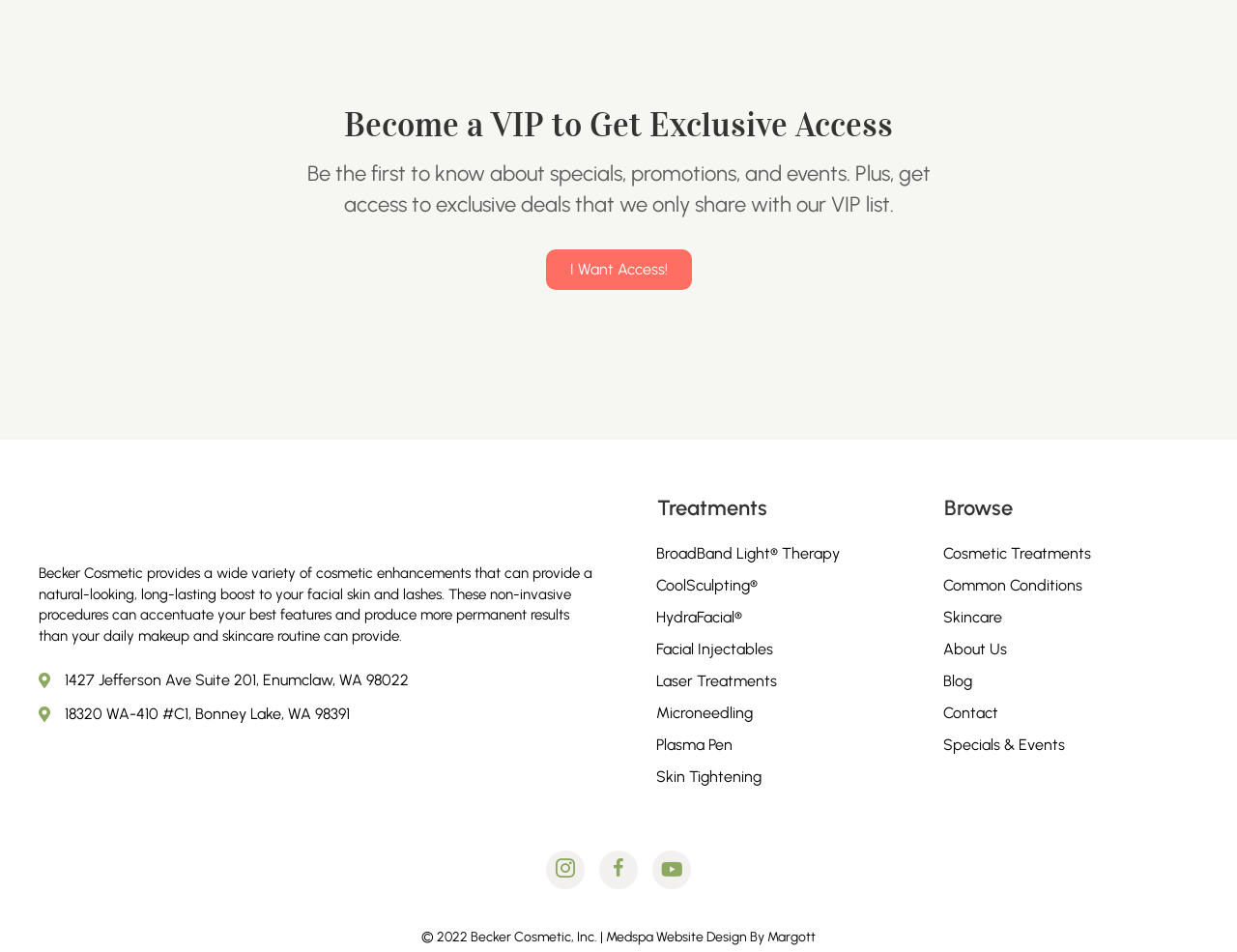Please mark the clickable region by giving the bounding box coordinates needed to complete this instruction: "Click the 'BroadBand Light Therapy' link".

[0.519, 0.565, 0.752, 0.597]